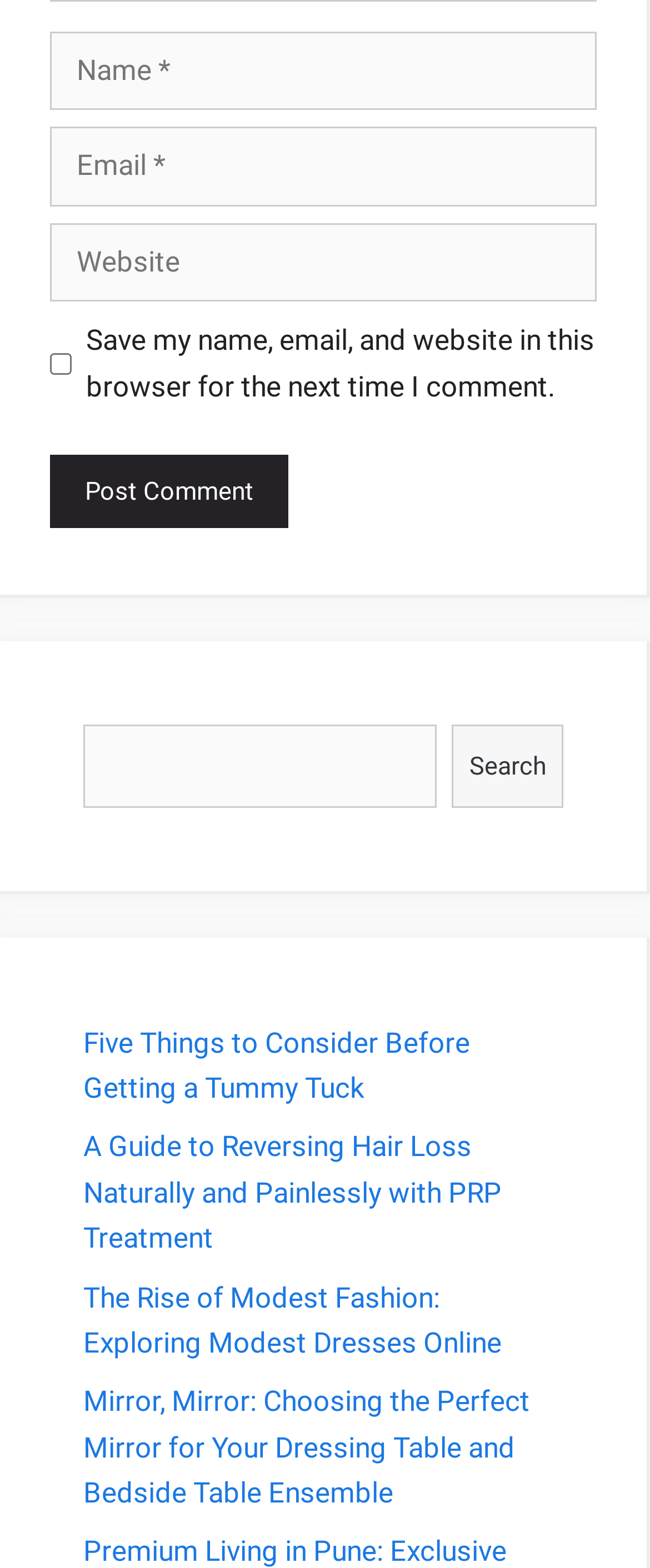Please determine the bounding box coordinates of the clickable area required to carry out the following instruction: "Read the article about modest fashion". The coordinates must be four float numbers between 0 and 1, represented as [left, top, right, bottom].

[0.128, 0.816, 0.772, 0.867]